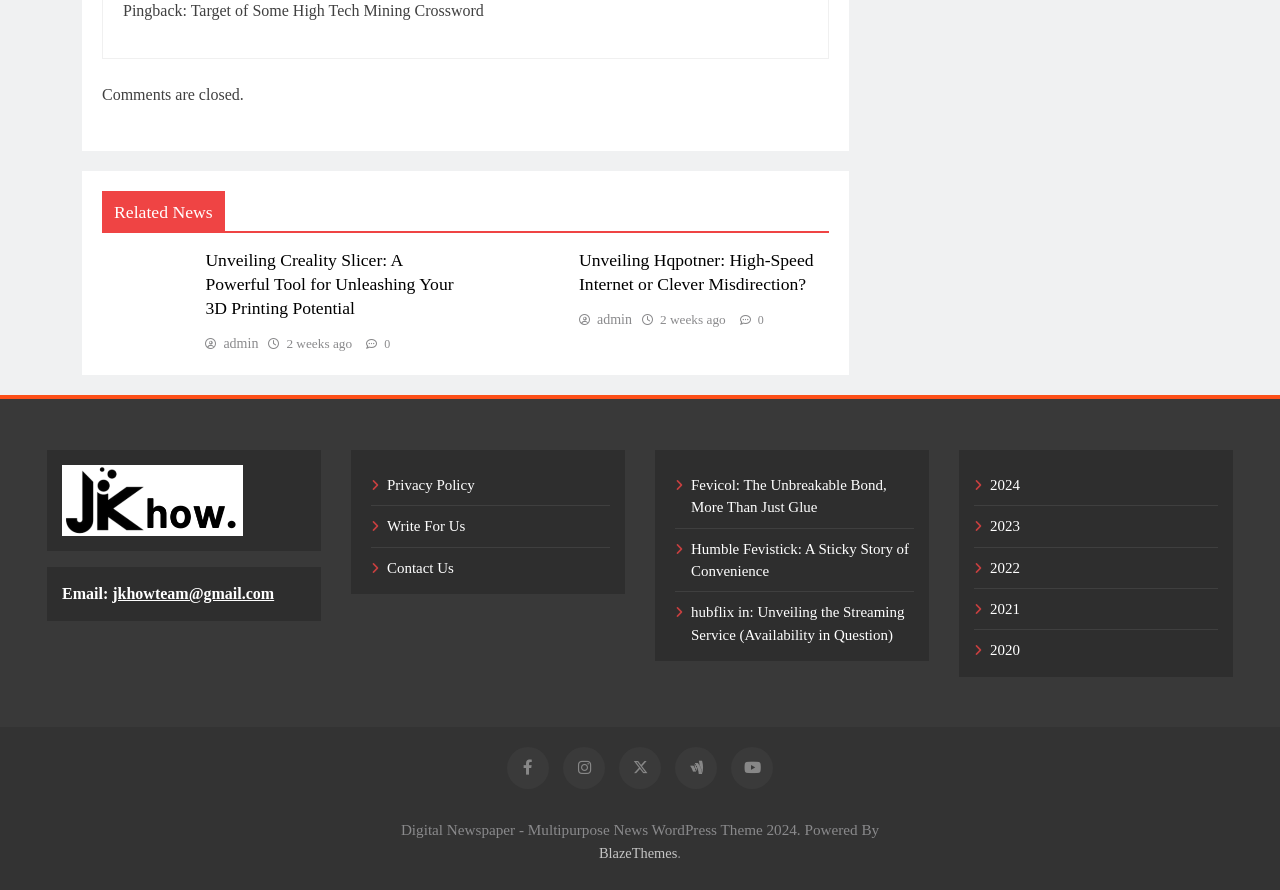Determine the bounding box coordinates of the area to click in order to meet this instruction: "Read the privacy policy".

[0.302, 0.536, 0.371, 0.554]